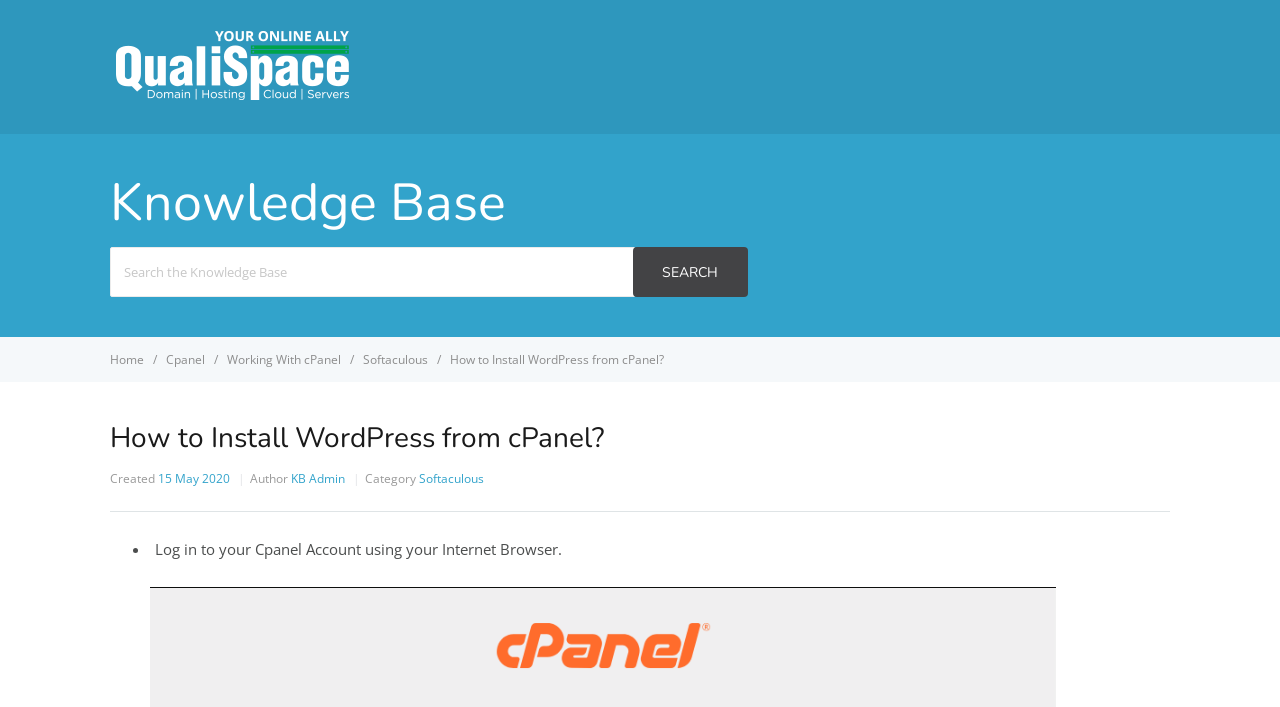How many links are there in the top navigation menu?
Use the screenshot to answer the question with a single word or phrase.

5